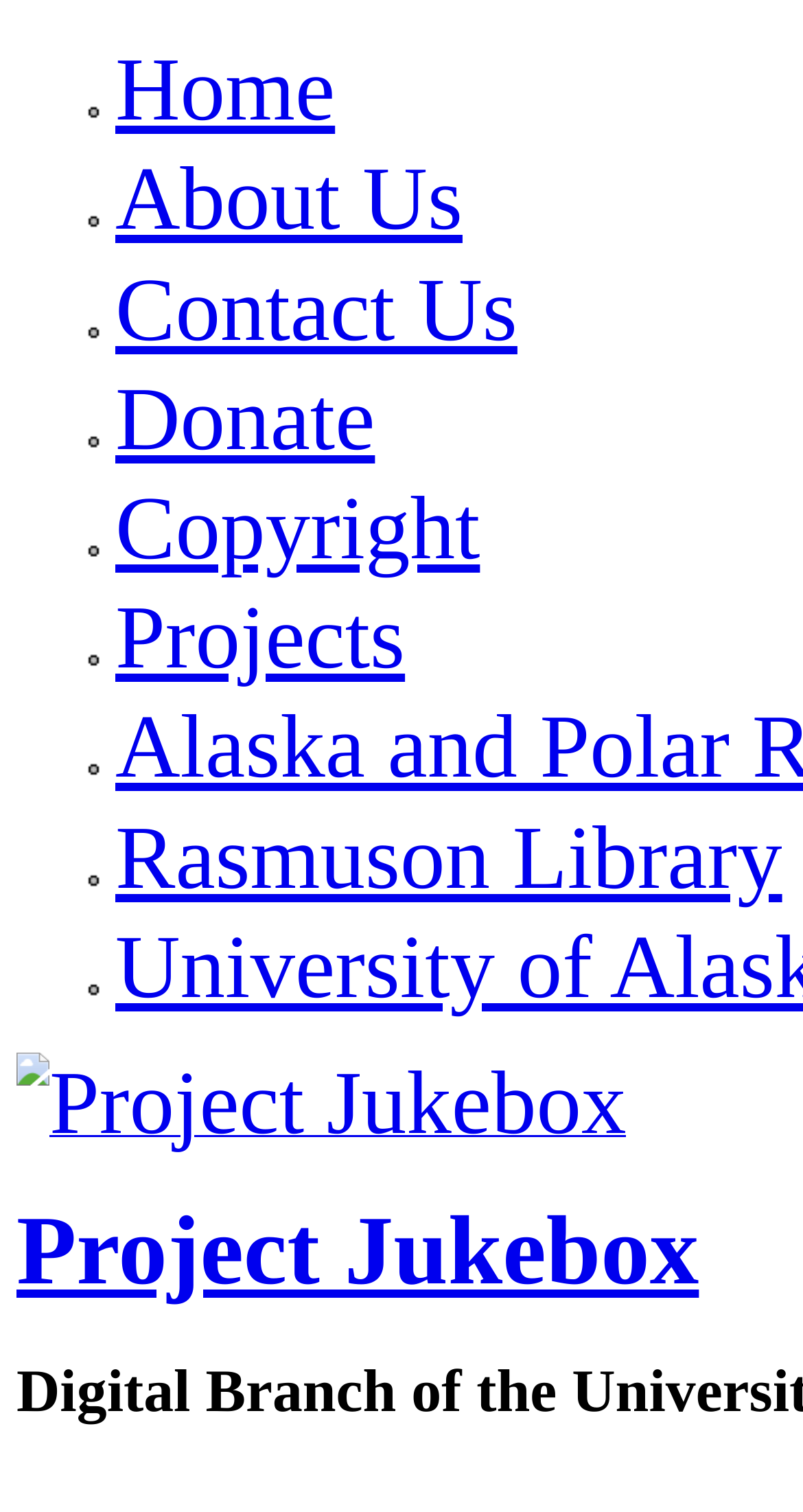Determine the bounding box coordinates for the UI element matching this description: "Copyright".

[0.144, 0.317, 0.598, 0.383]